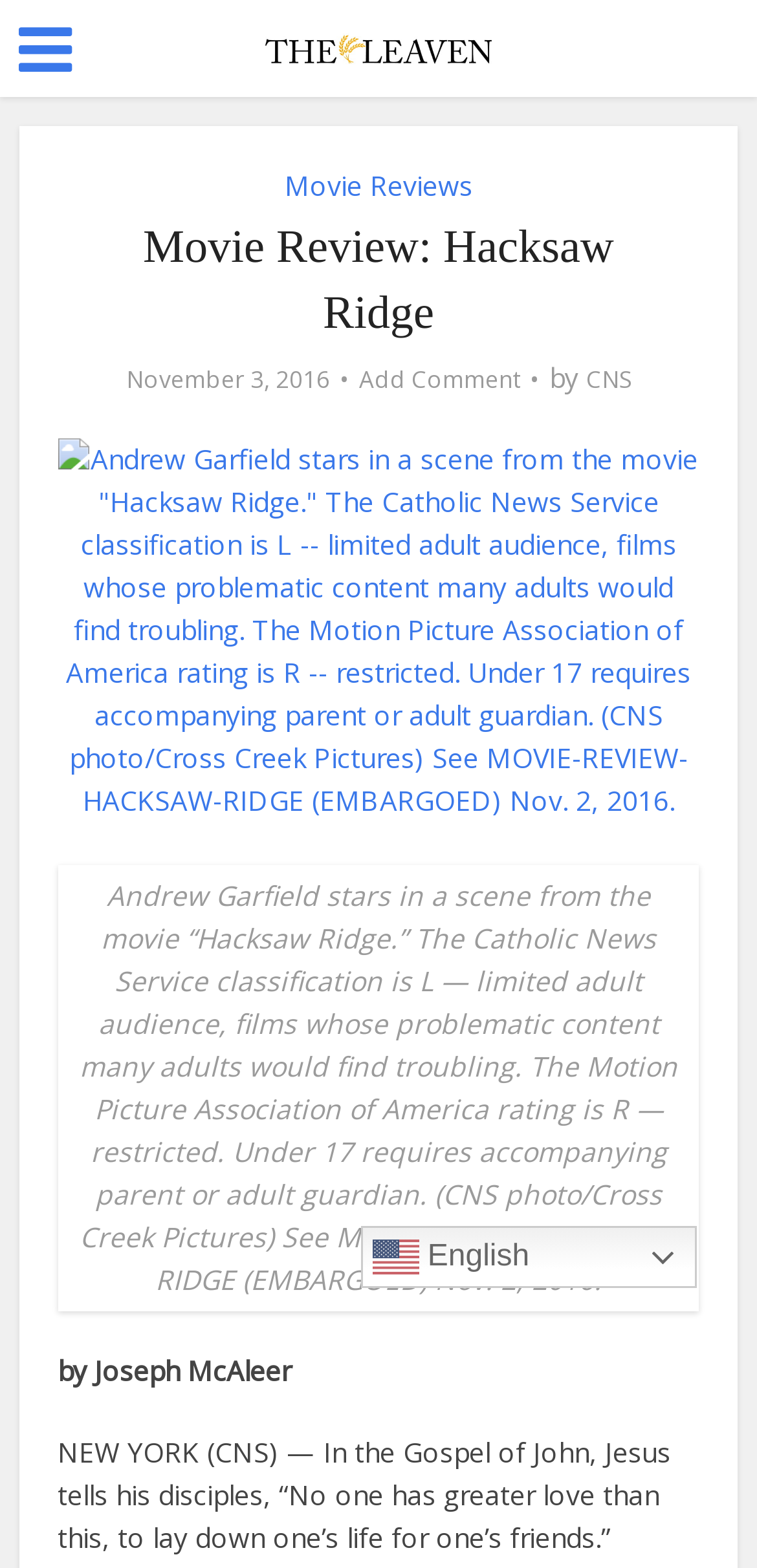Please find and provide the title of the webpage.

Movie Review: Hacksaw Ridge